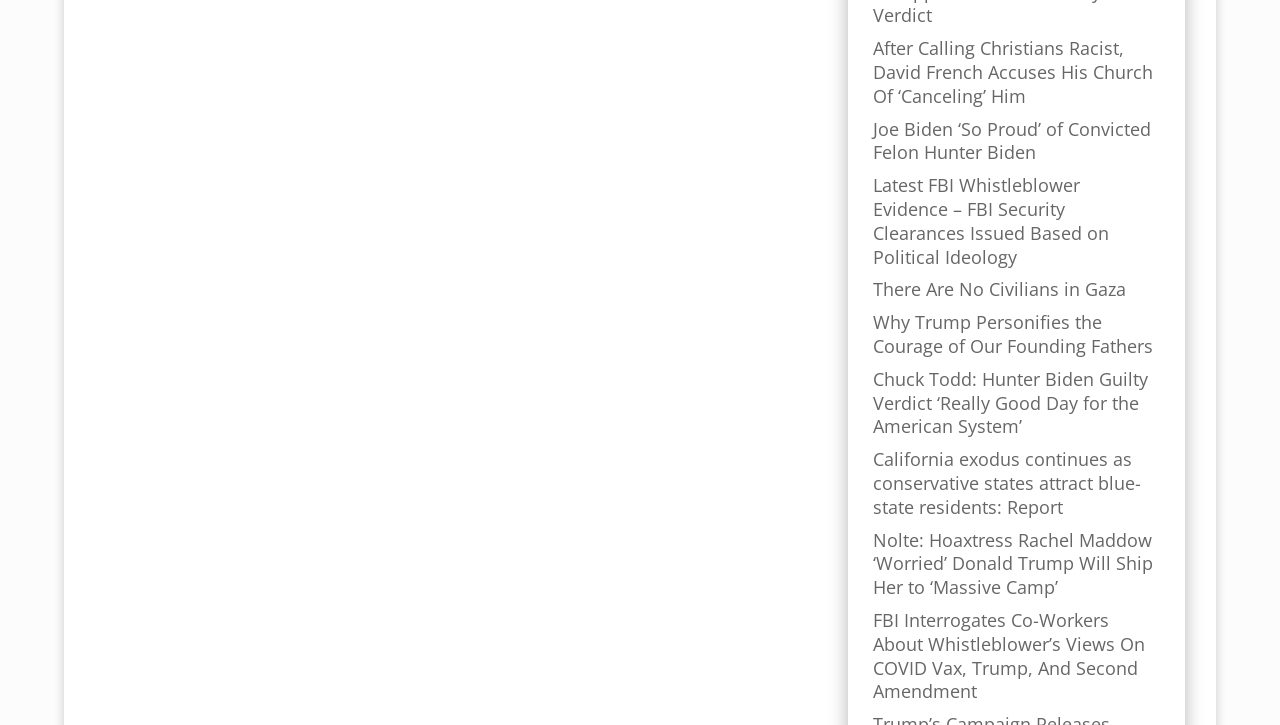Give a succinct answer to this question in a single word or phrase: 
What type of content is on this webpage?

News articles